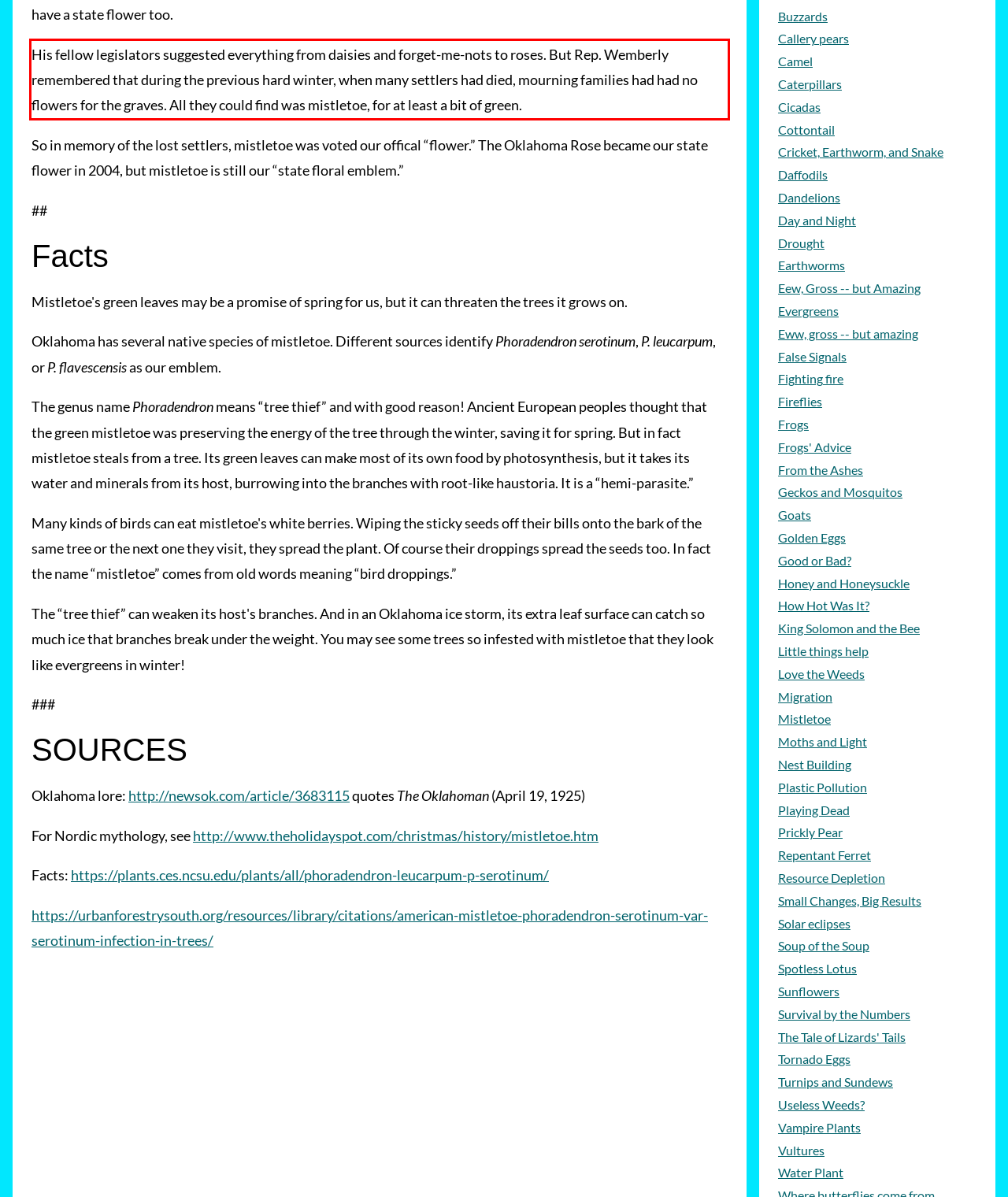Examine the webpage screenshot and use OCR to obtain the text inside the red bounding box.

His fellow legislators suggested everything from daisies and forget-me-nots to roses. But Rep. Wemberly remembered that during the previous hard winter, when many settlers had died, mourning families had had no flowers for the graves. All they could find was mistletoe, for at least a bit of green.